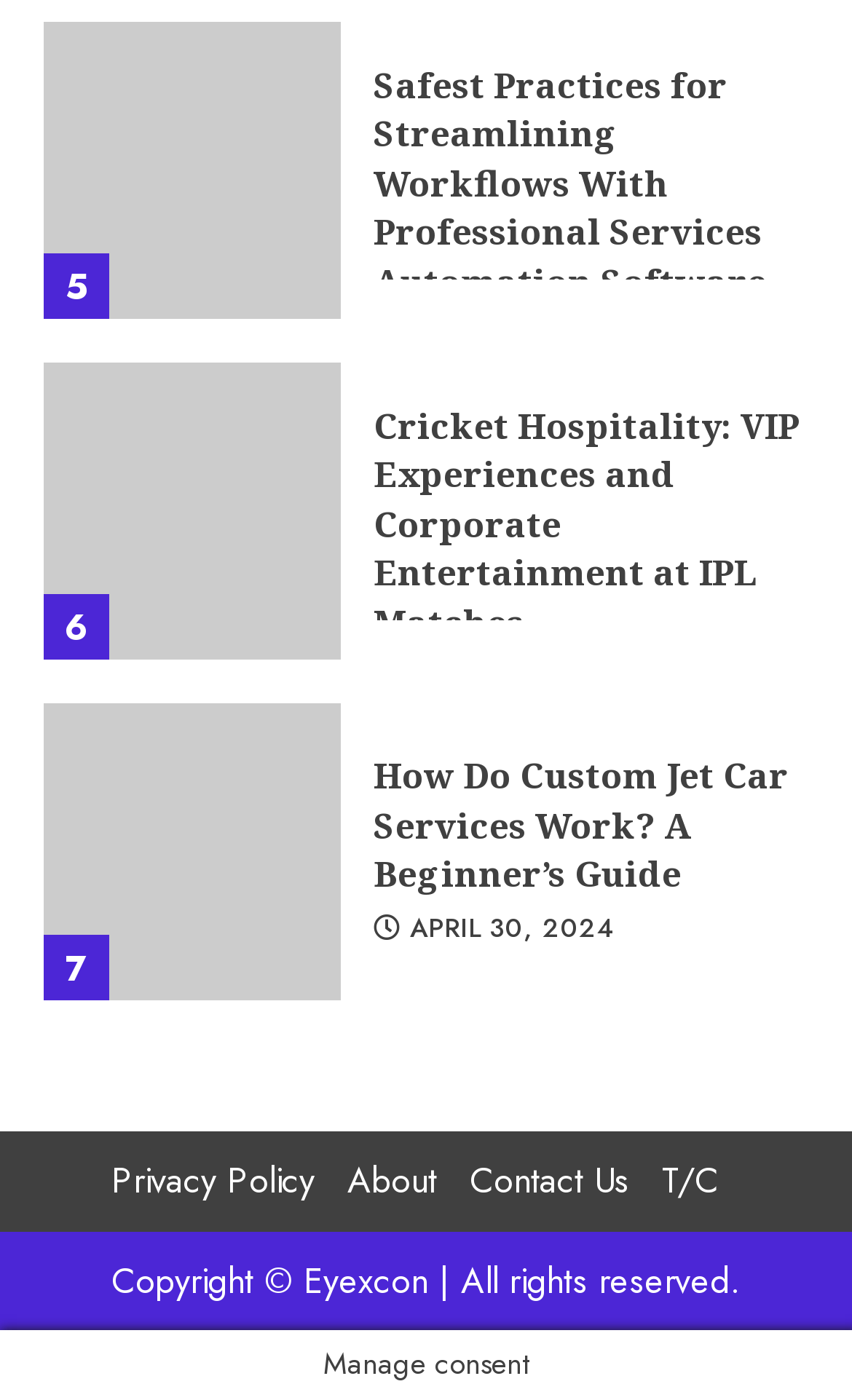Determine the bounding box coordinates of the area to click in order to meet this instruction: "View the article about cricket hospitality and VIP experiences".

[0.438, 0.287, 0.949, 0.462]